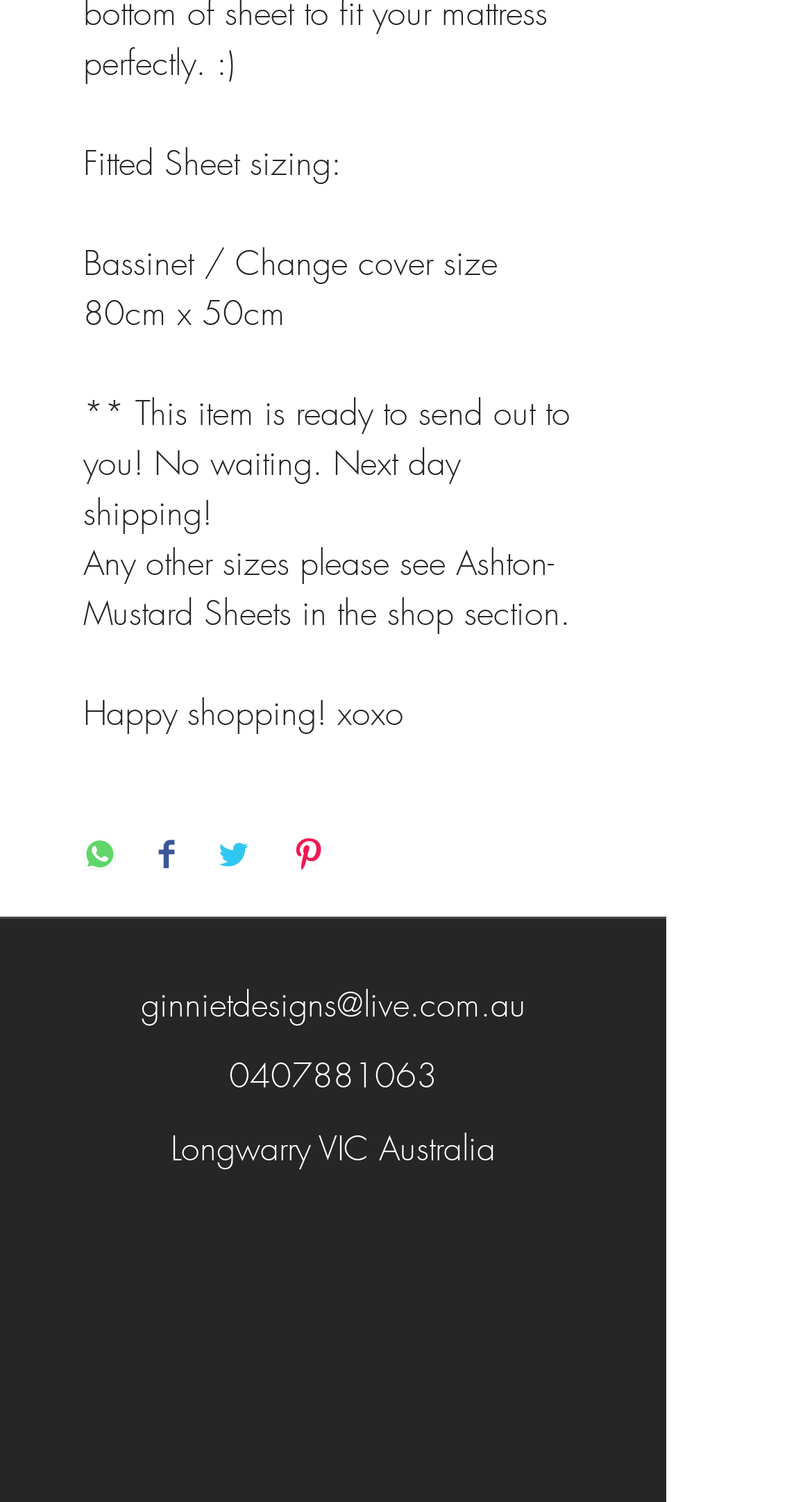Identify the coordinates of the bounding box for the element that must be clicked to accomplish the instruction: "Share on Twitter".

[0.267, 0.557, 0.308, 0.583]